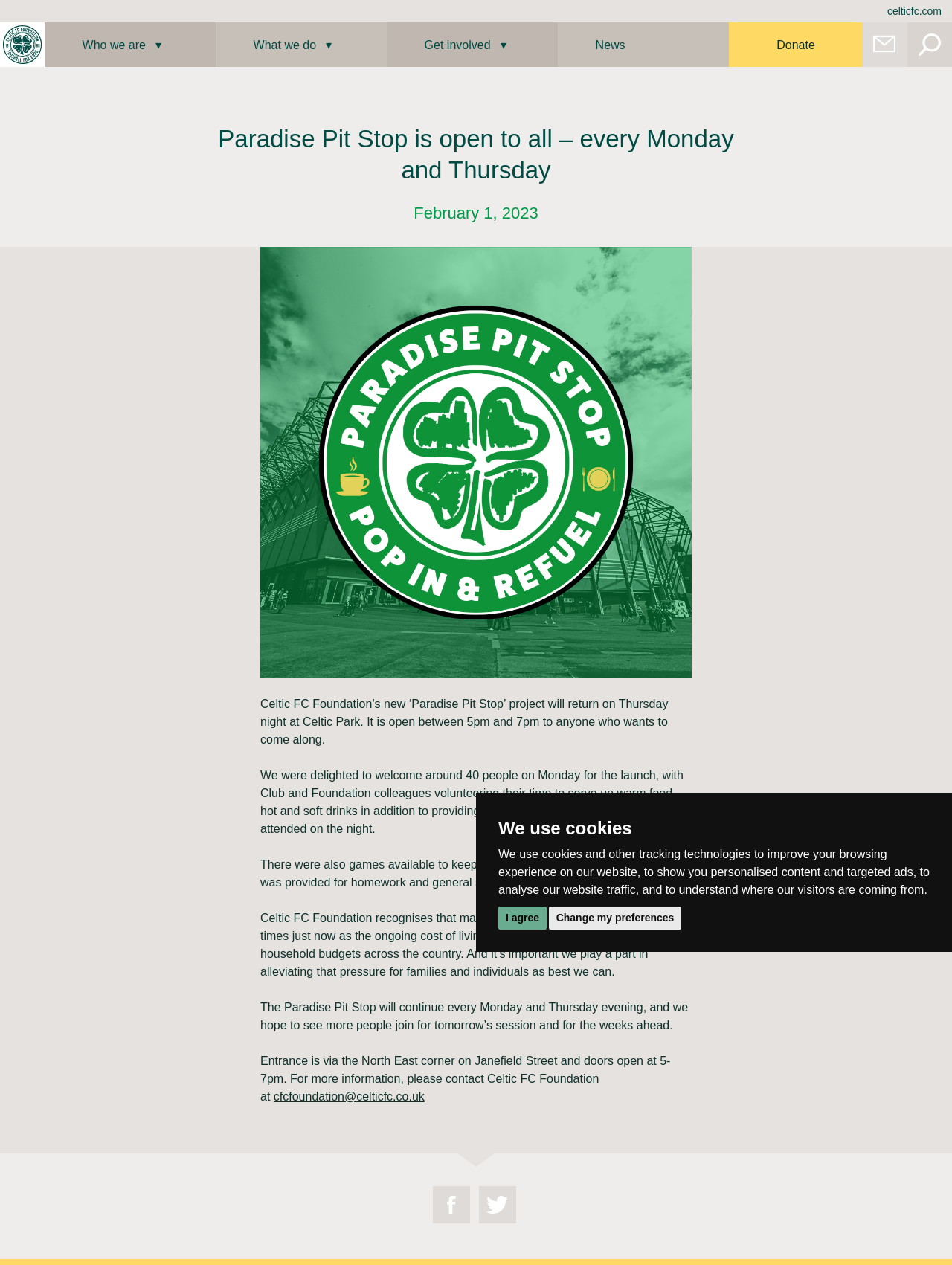Please identify the bounding box coordinates of the element's region that I should click in order to complete the following instruction: "Contact Celtic FC Foundation via email". The bounding box coordinates consist of four float numbers between 0 and 1, i.e., [left, top, right, bottom].

[0.287, 0.862, 0.446, 0.872]